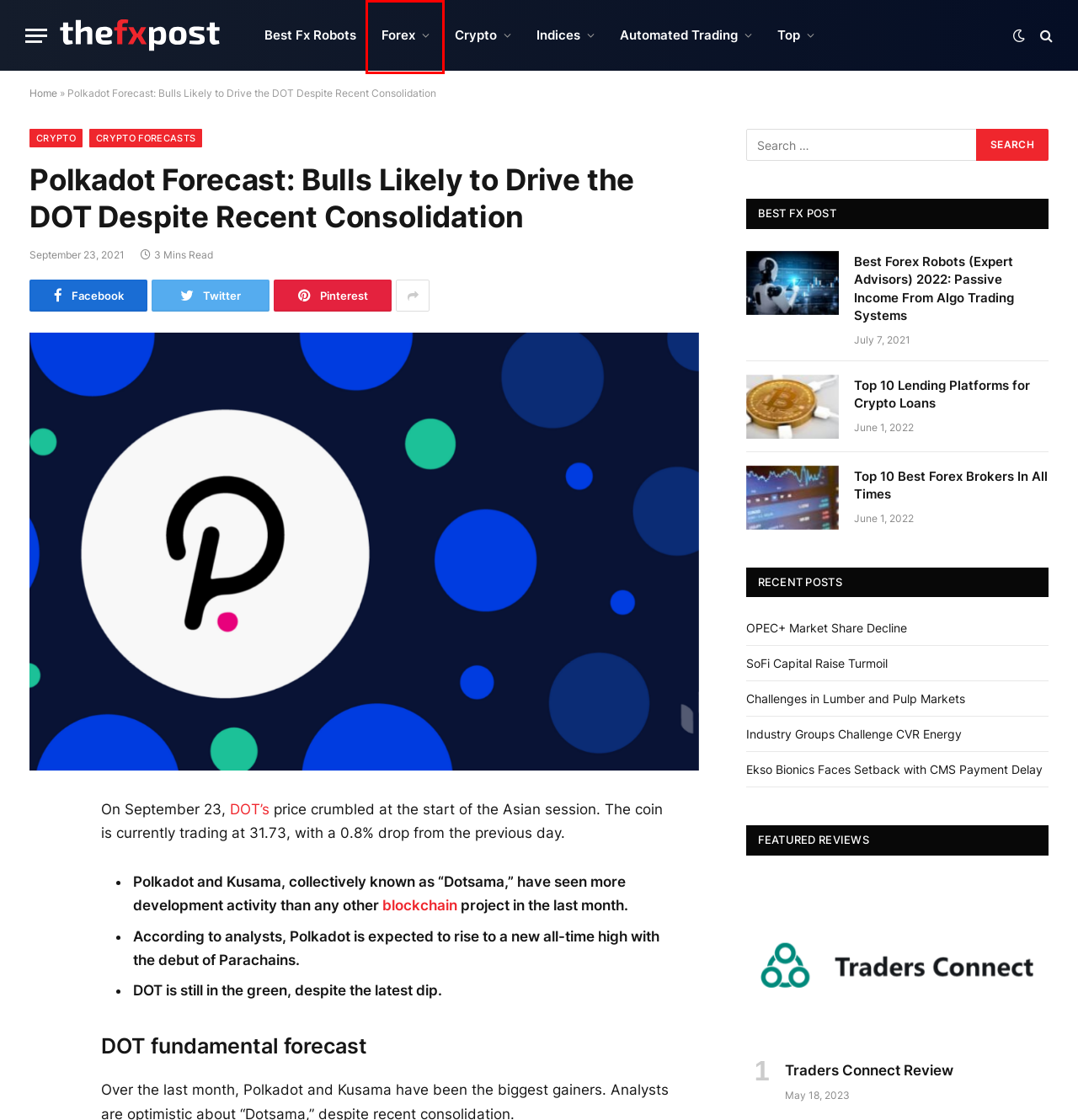Observe the provided screenshot of a webpage that has a red rectangle bounding box. Determine the webpage description that best matches the new webpage after clicking the element inside the red bounding box. Here are the candidates:
A. Traders Connect Review | TheFXPost.com
B. Biggest Misconception About Cryptocurrencies and Blockchain - The FX Post
C. Indices Archives - The FX Post
D. The FX Post - Forex Trading Blog | News, Reviews, Guides
E. Best FX Post Archives - The FX Post
F. Global Market Challenges for Canfor Corp.
G. Forex Archives - The FX Post
H. OPEC+ Shrinks to Record Low

G